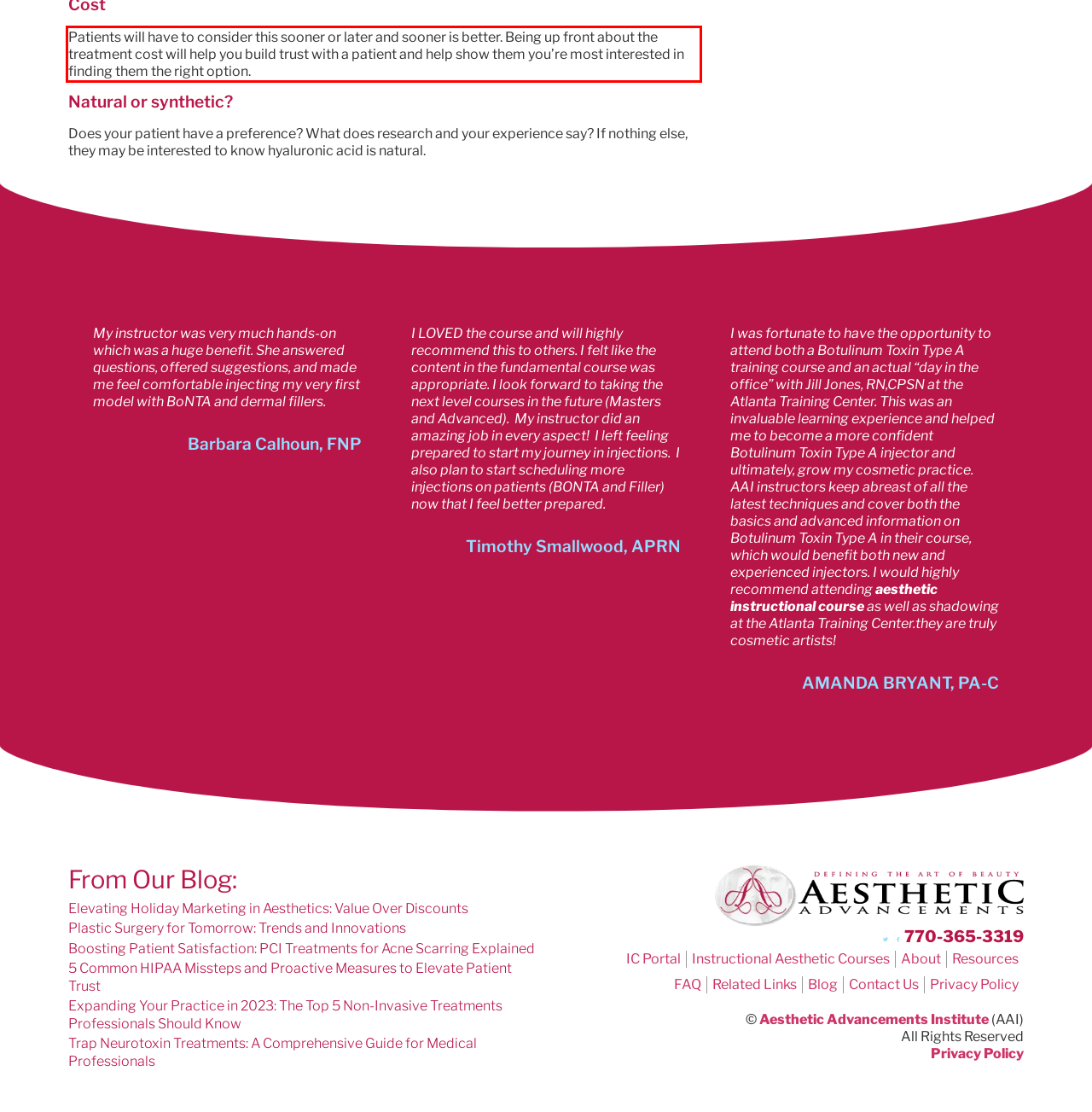Extract and provide the text found inside the red rectangle in the screenshot of the webpage.

Patients will have to consider this sooner or later and sooner is better. Being up front about the treatment cost will help you build trust with a patient and help show them you’re most interested in finding them the right option.